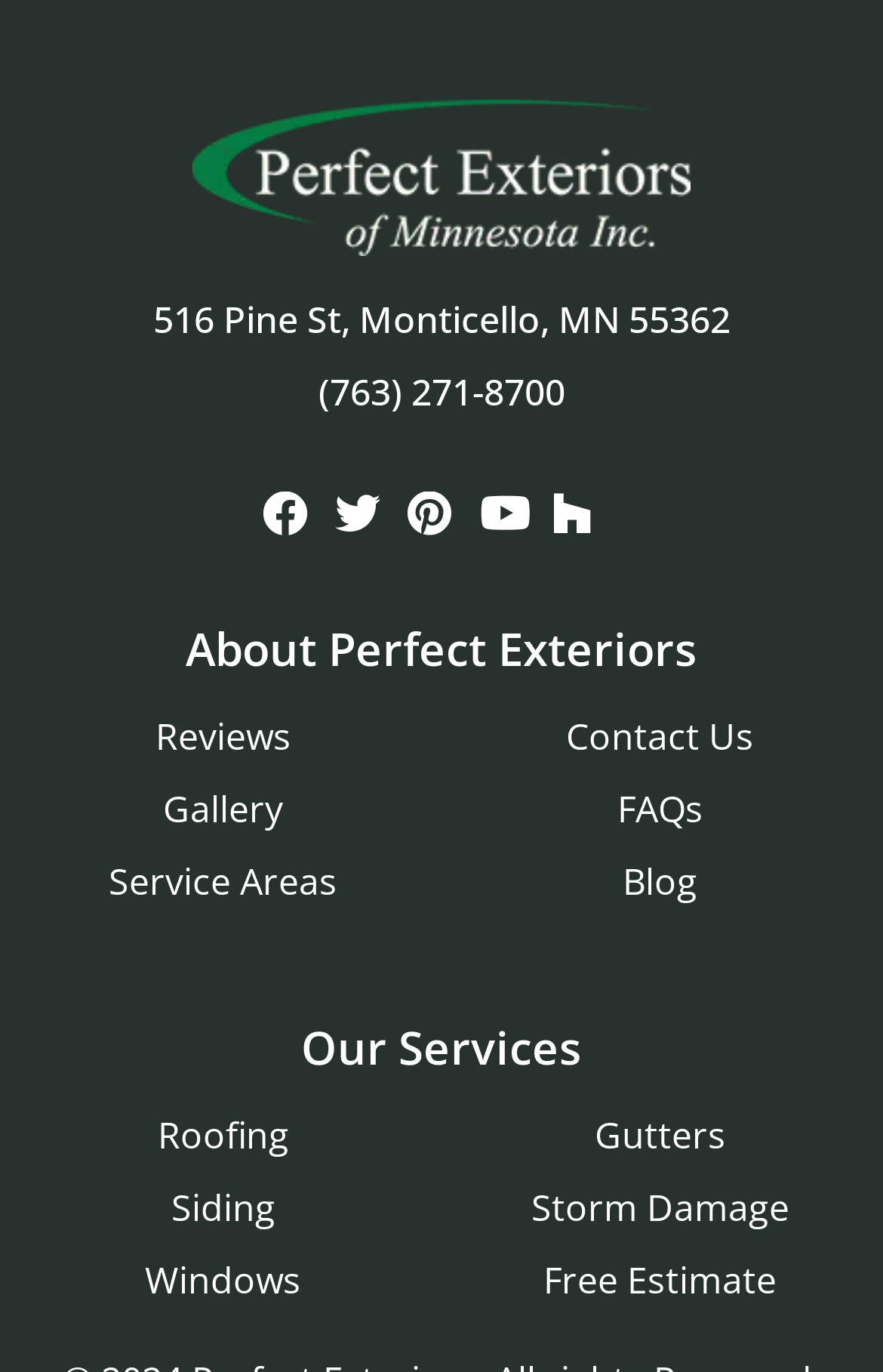How can I contact the company? Please answer the question using a single word or phrase based on the image.

Contact Us